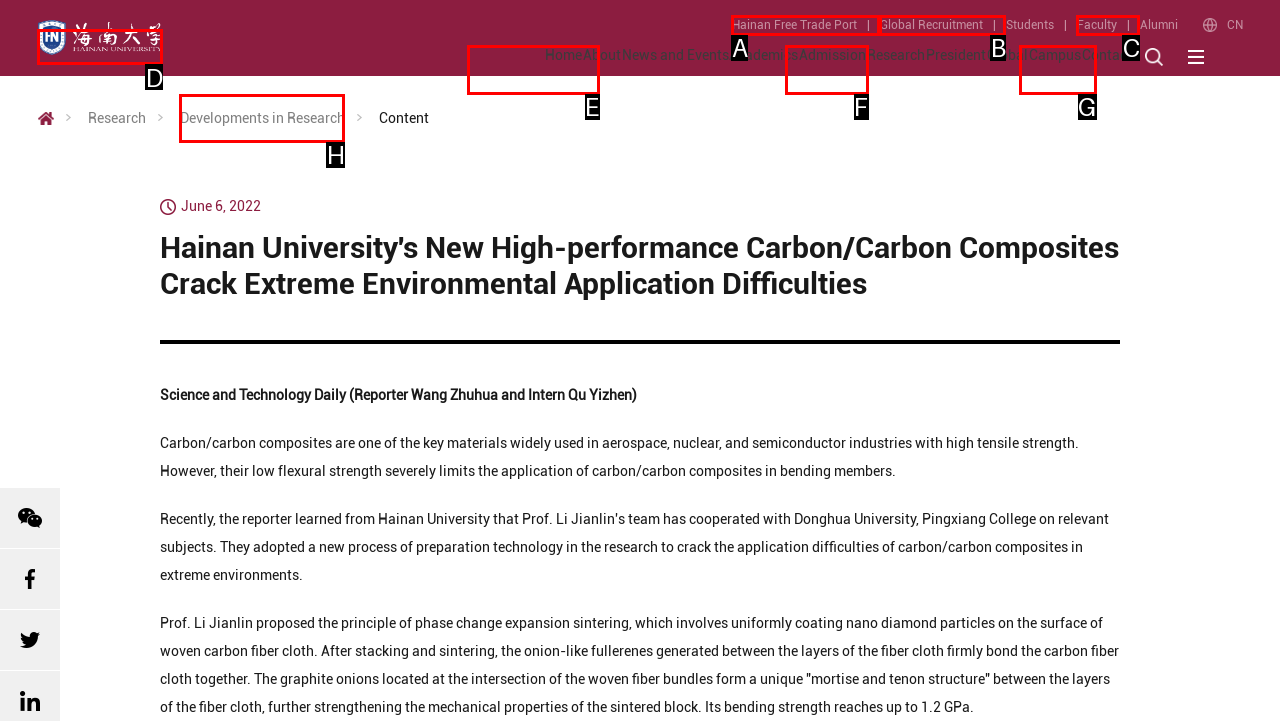Match the HTML element to the description: Hainan Free Trade Port. Respond with the letter of the correct option directly.

A